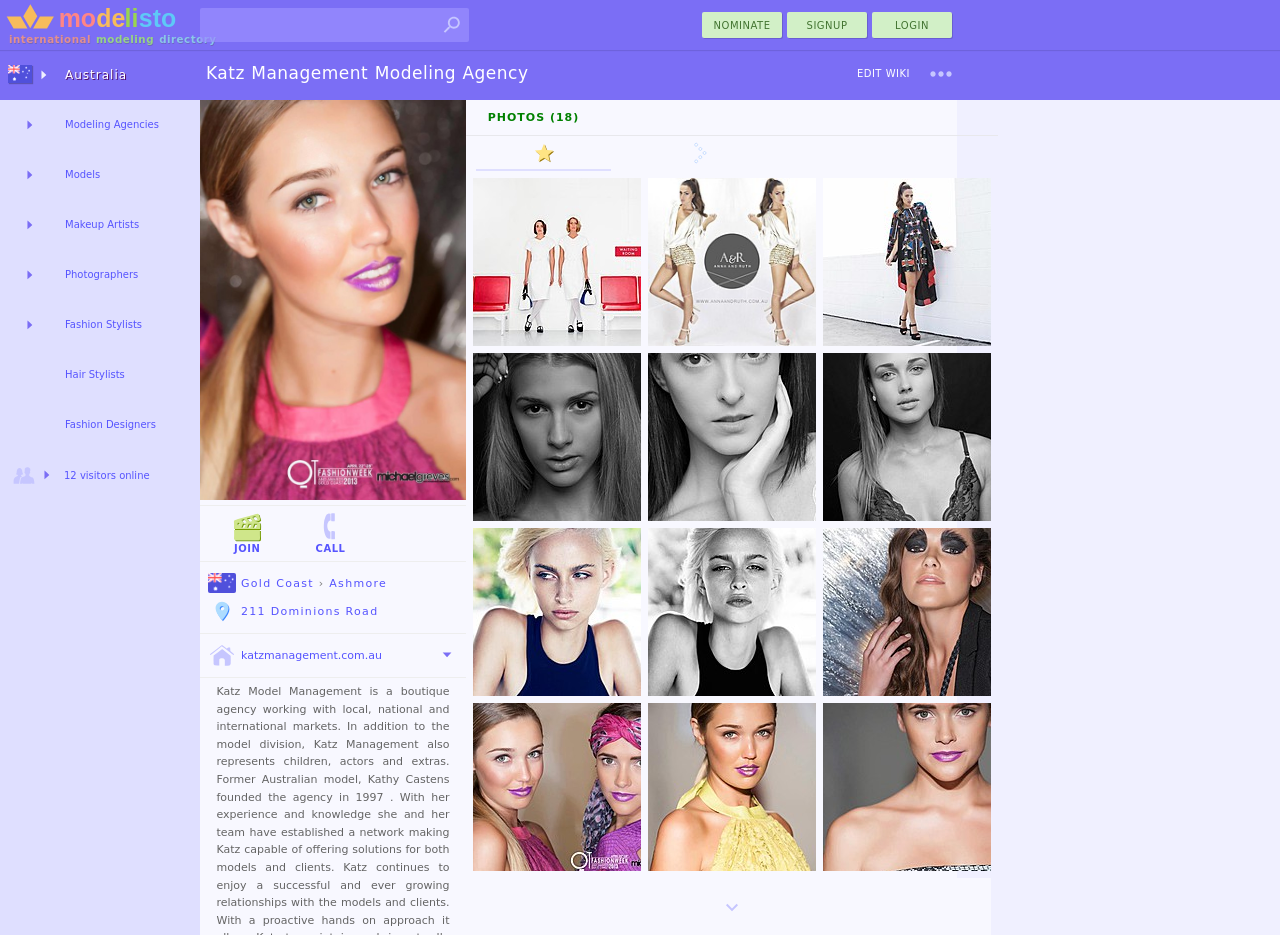Extract the bounding box coordinates for the UI element described as: "parent_node: Modeling Agencies".

[0.0, 0.107, 0.047, 0.16]